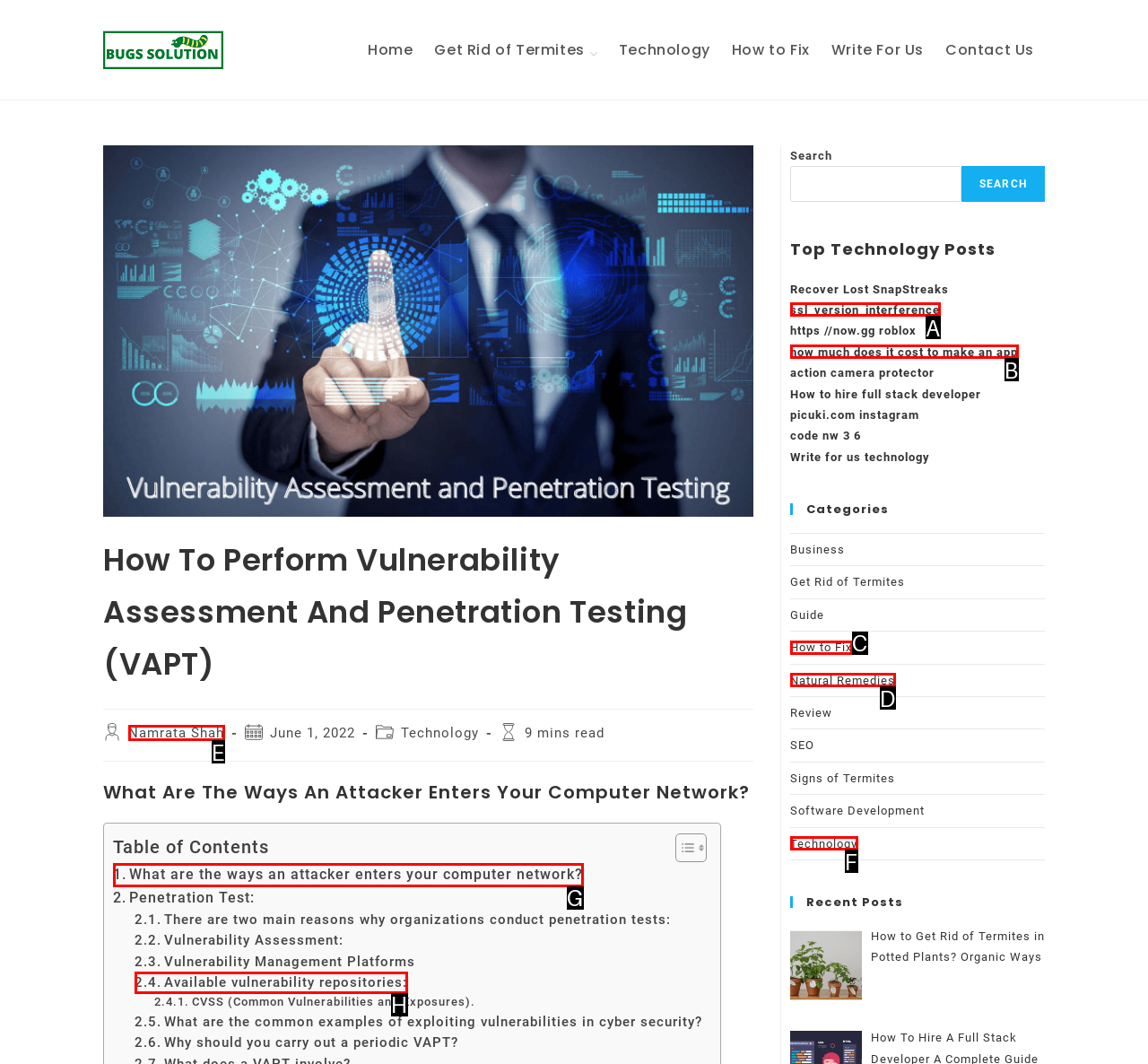Select the HTML element that corresponds to the description: Available vulnerability repositories:. Answer with the letter of the matching option directly from the choices given.

H